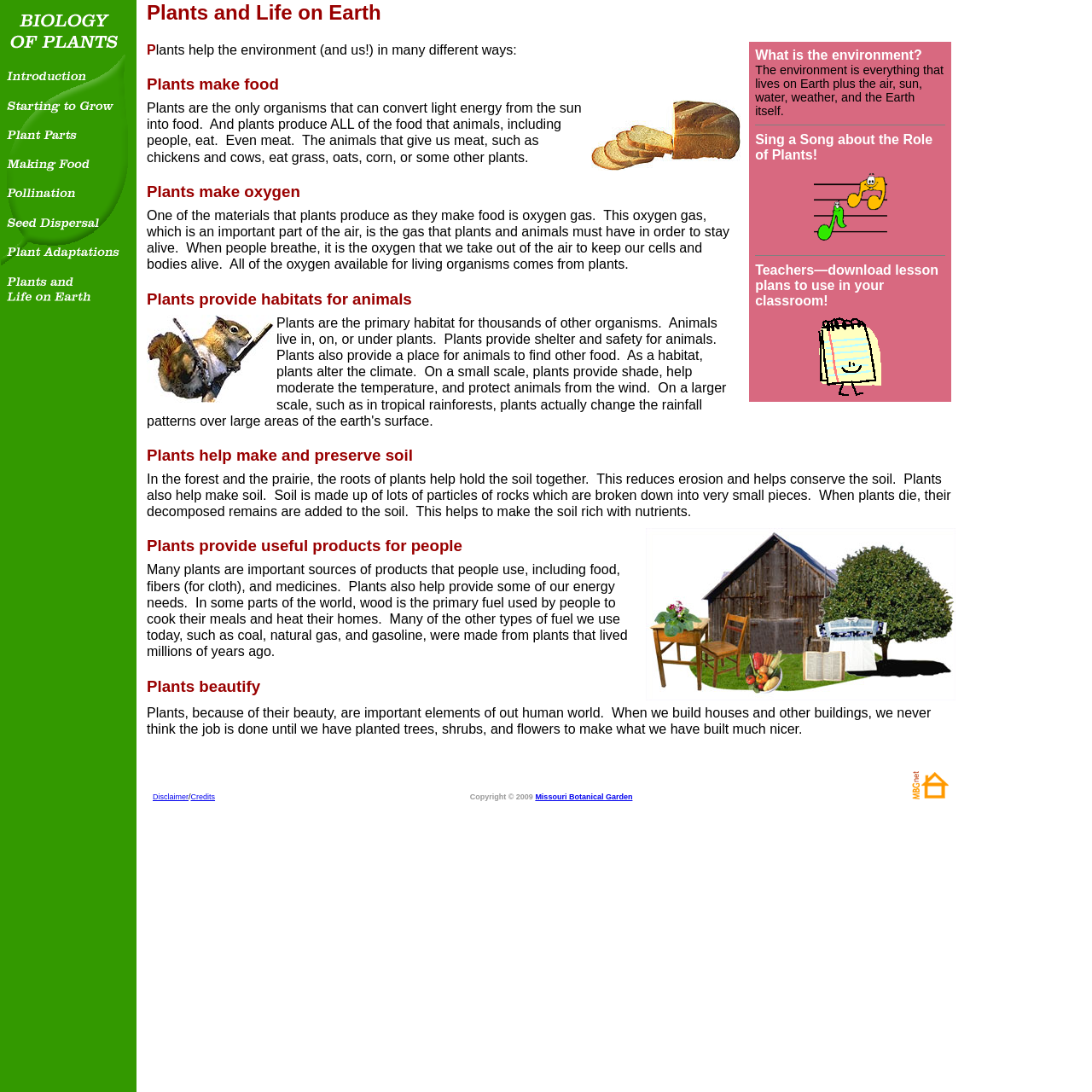Create a detailed description of the webpage's content and layout.

This webpage is about the biology of plants and their importance in our ecosystem. At the top, there is a navigation menu with links to different topics, including "Introduction", "Starting to Grow", "Plant Parts", "Making Food", "Pollination", "Seed Dispersal", "Plant Adaptations", and "Plants and Life on Earth". Each link has a corresponding image.

Below the navigation menu, there is a main content area that discusses the role of plants in the environment. The text explains that plants help the environment in many ways, including making food, producing oxygen, providing habitats for animals, and helping to make and preserve soil. There are also images and headings that break up the text and highlight important points.

The page is divided into sections, each focusing on a specific way that plants help the environment. The sections are separated by horizontal lines and have headings that summarize the main points. There are also links to lesson plans and other resources for teachers.

At the bottom of the page, there is a disclaimer and copyright information from the Missouri Botanical Garden. Overall, the webpage is well-organized and easy to navigate, with a clear focus on educating readers about the importance of plants in our ecosystem.